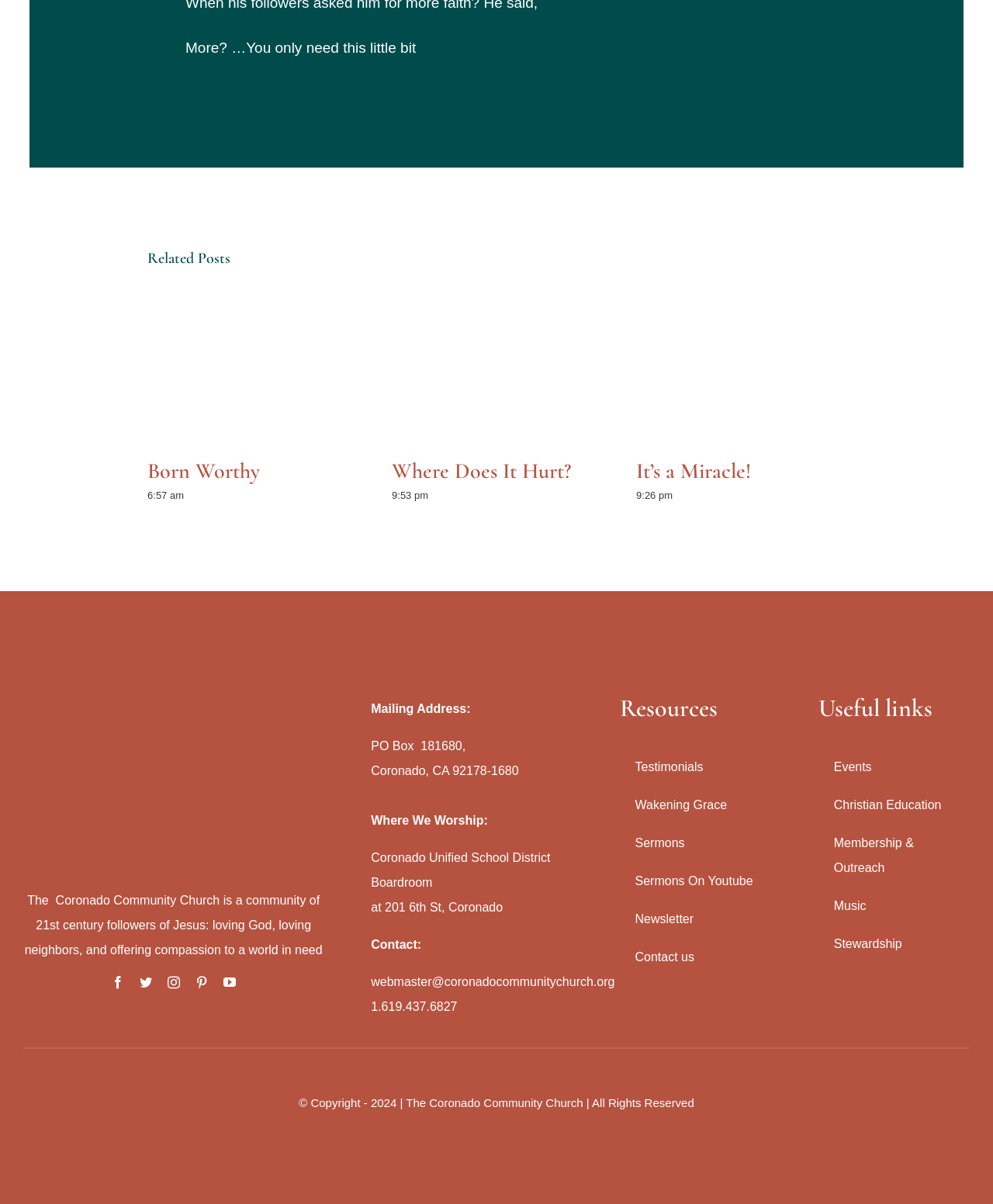What are the social media platforms linked on the page?
With the help of the image, please provide a detailed response to the question.

The social media platforms linked on the page can be found at the bottom of the page, where there are five links with icons representing each platform. The links are labeled as 'facebook', 'twitter', 'instagram', 'pinterest', and 'youtube'.